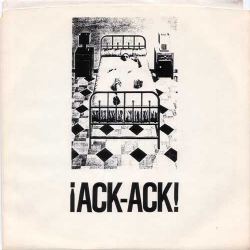What pattern is on the floor in the room?
Using the image, answer in one word or phrase.

Checkered